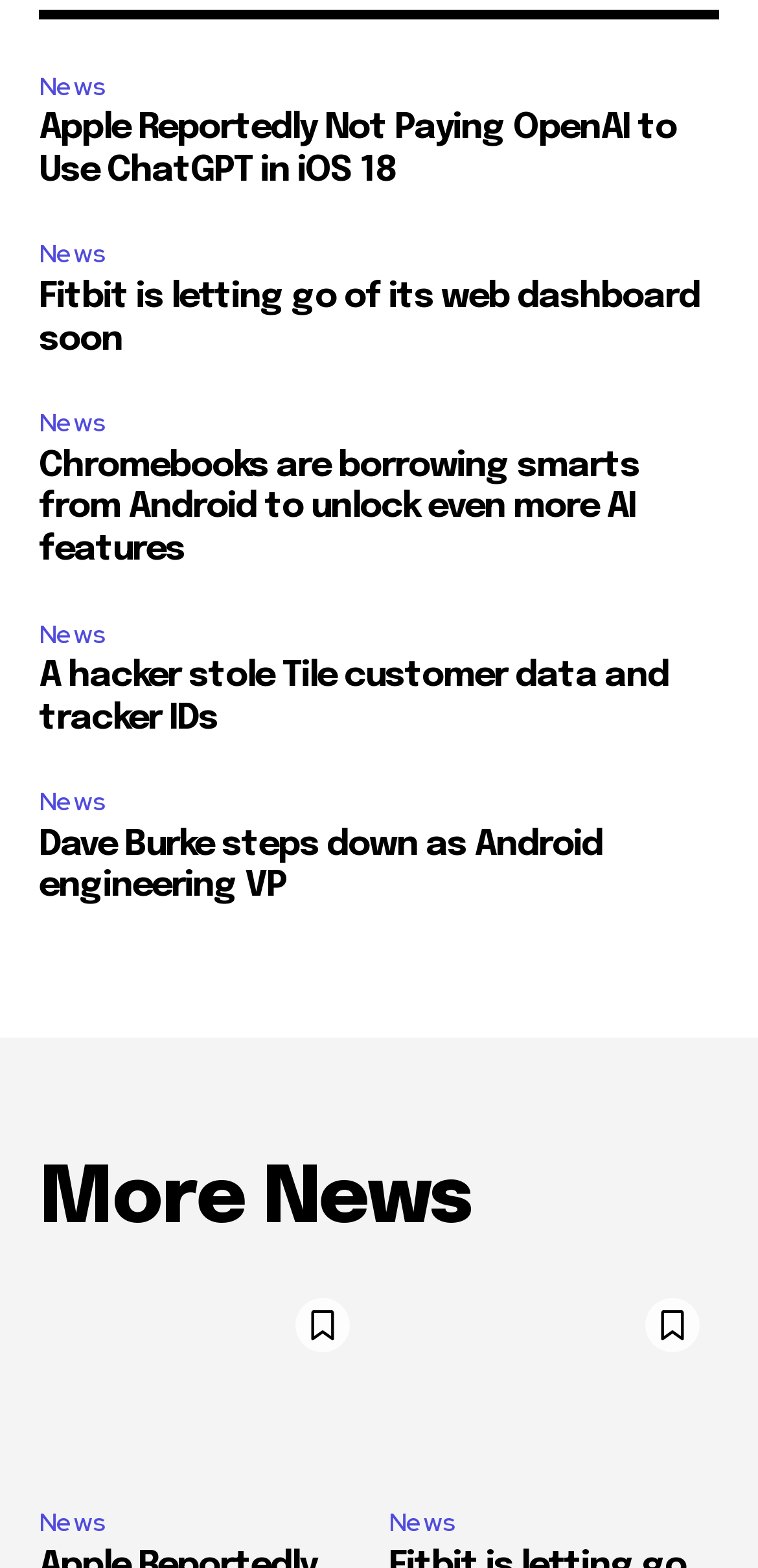Please specify the bounding box coordinates of the clickable section necessary to execute the following command: "Read news about Apple and OpenAI".

[0.051, 0.07, 0.949, 0.123]